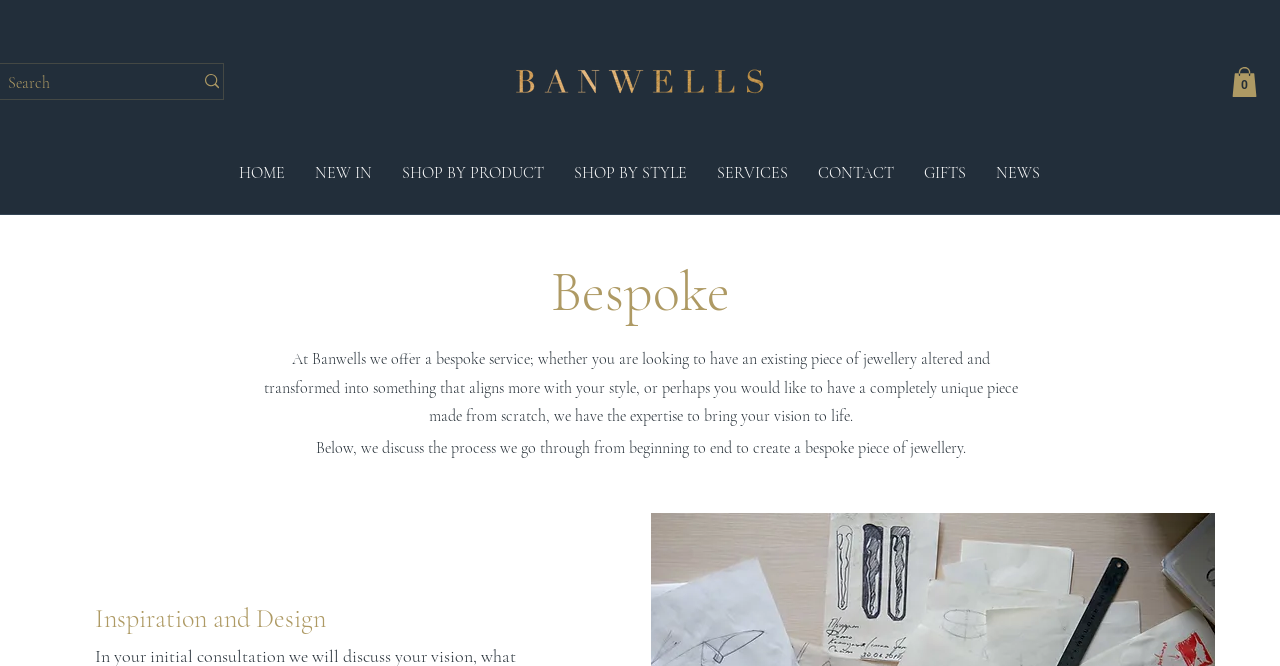What is the section below 'Bespoke' about?
Give a comprehensive and detailed explanation for the question.

I found the answer by looking at the heading element with the text 'Inspiration and Design' which is located below the 'Bespoke' section.